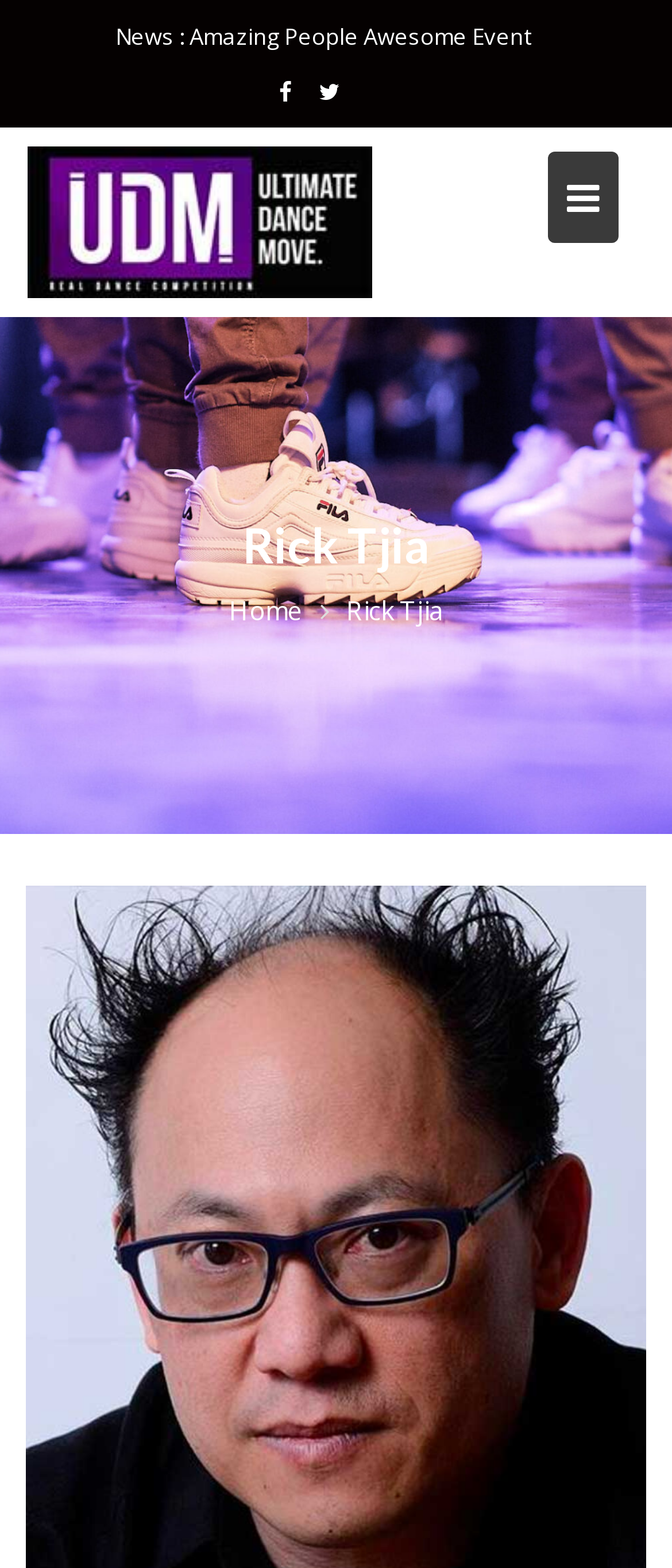From the given element description: "Party Dance", find the bounding box for the UI element. Provide the coordinates as four float numbers between 0 and 1, in the order [left, top, right, bottom].

[0.441, 0.005, 0.631, 0.041]